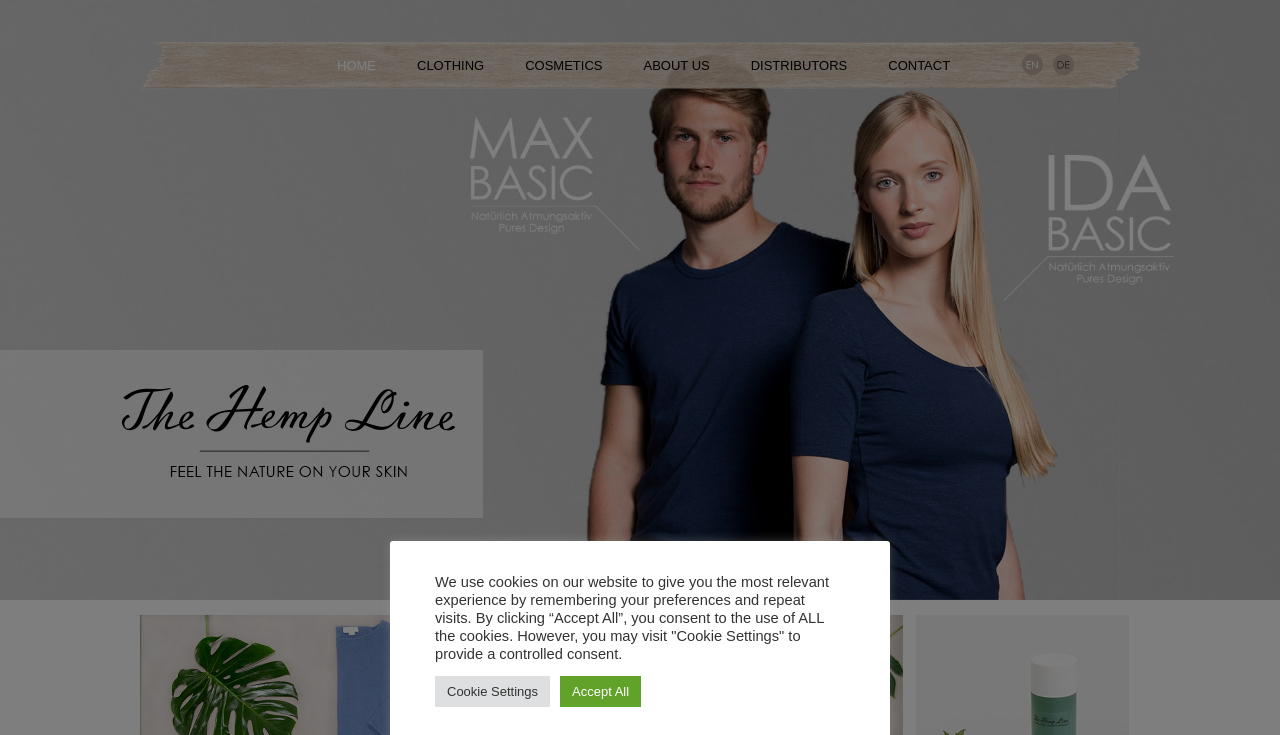Provide the bounding box coordinates in the format (top-left x, top-left y, bottom-right x, bottom-right y). All values are floating point numbers between 0 and 1. Determine the bounding box coordinate of the UI element described as: Contact

[0.685, 0.073, 0.752, 0.105]